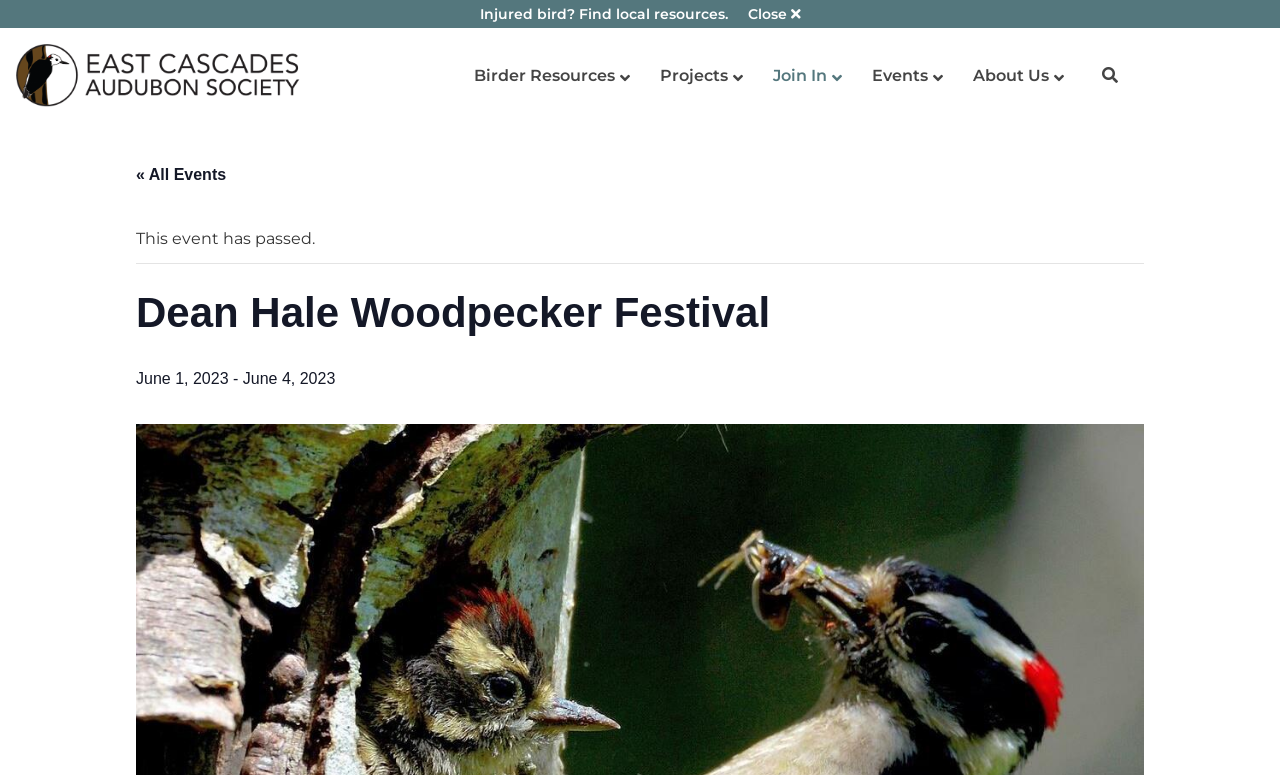Specify the bounding box coordinates for the region that must be clicked to perform the given instruction: "Explore Birder Resources".

[0.355, 0.065, 0.5, 0.131]